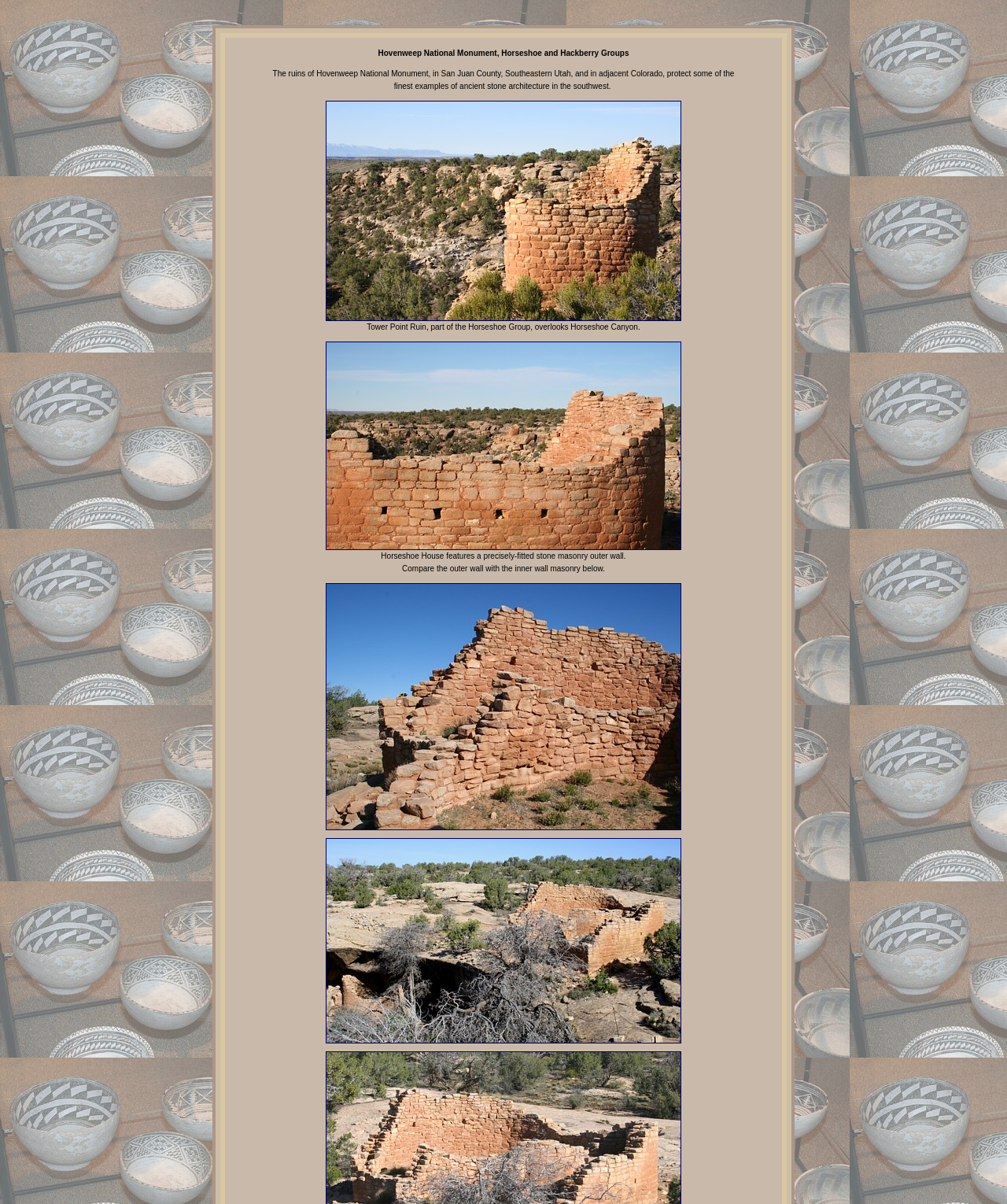What is being compared in the webpage?
Based on the content of the image, thoroughly explain and answer the question.

The static text element 'Compare the outer wall with the inner wall masonry below.' suggests that the webpage is comparing the outer wall and inner wall masonry of a structure, likely Horseshoe House.